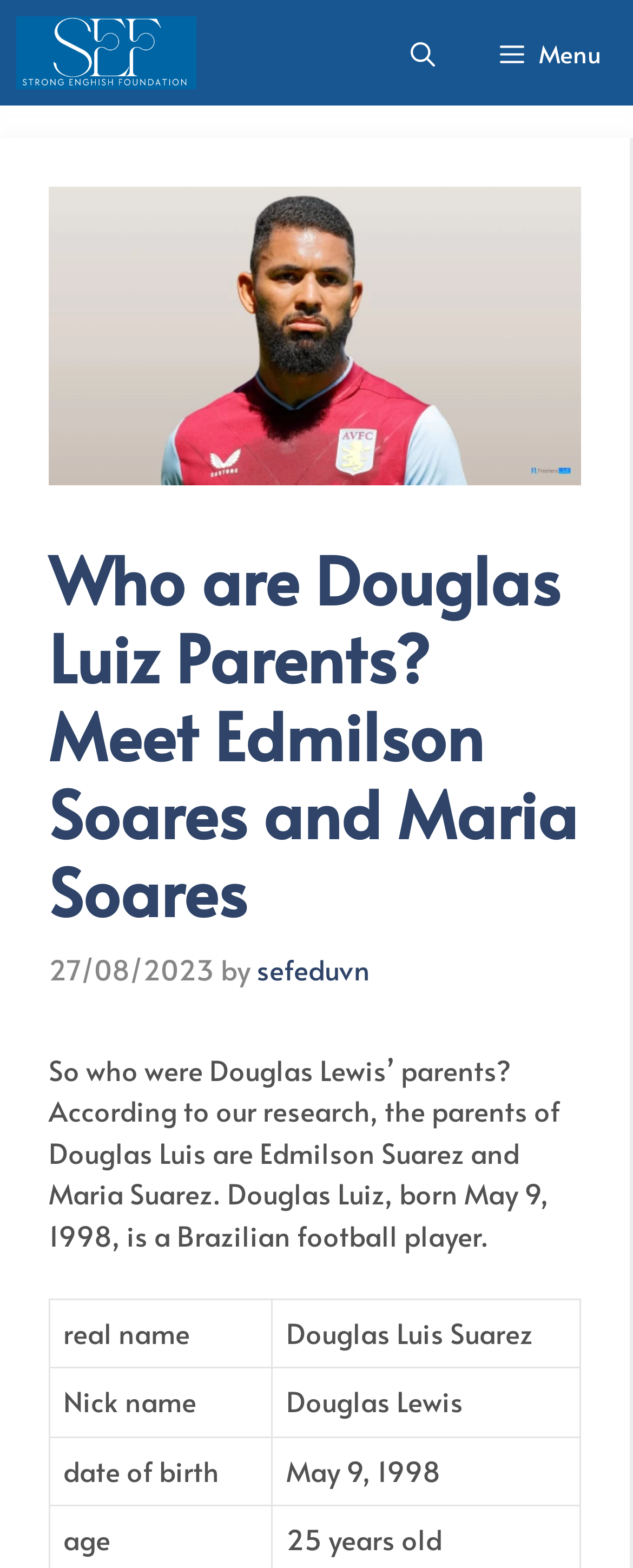Refer to the screenshot and give an in-depth answer to this question: What is Douglas Luiz's nickname?

In the table on the webpage, there is a row labeled 'Nick name' with the value Douglas Lewis, which is mentioned as Douglas Luiz's nickname.